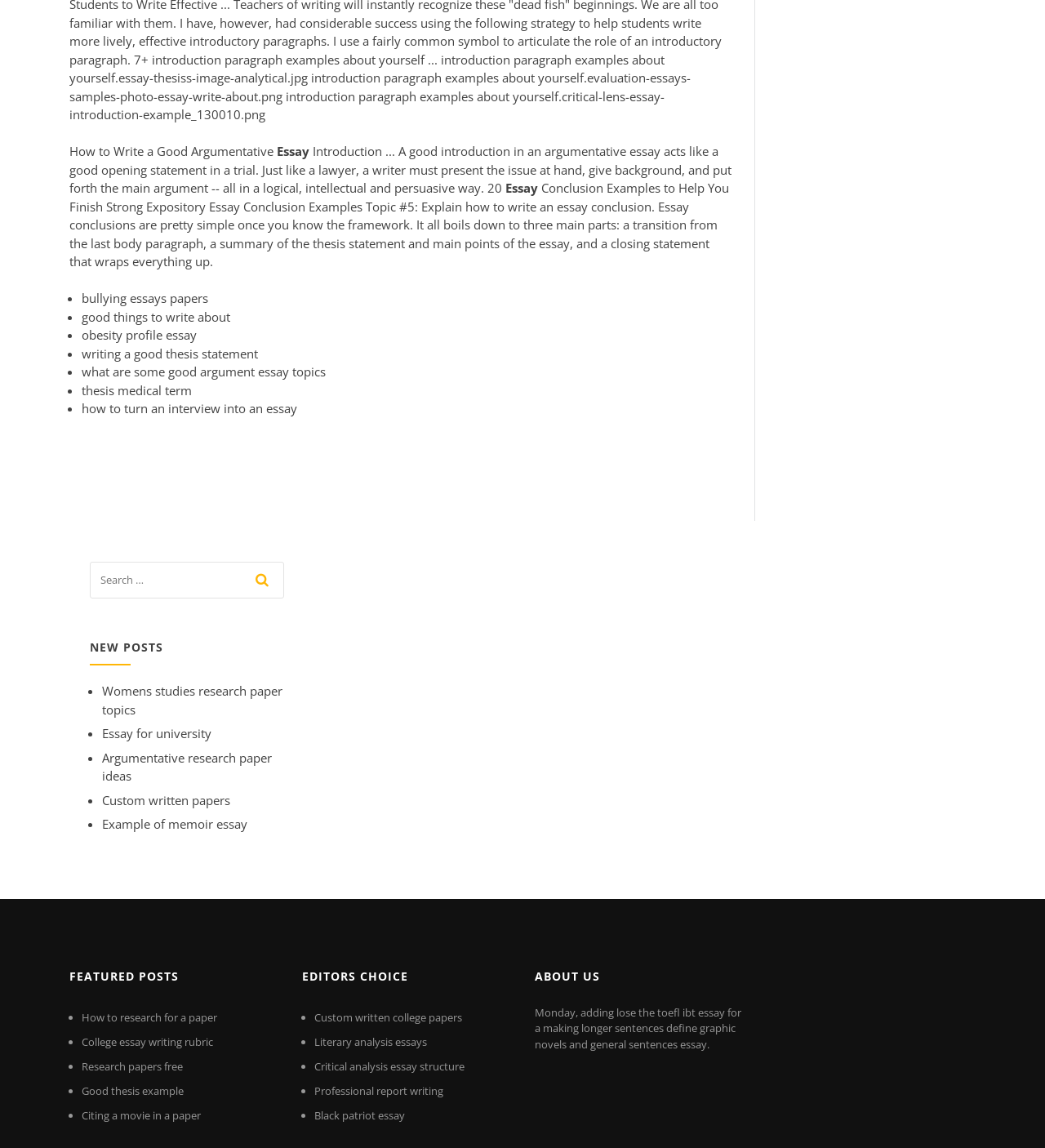Find the bounding box coordinates for the HTML element described in this sentence: "Essay for university". Provide the coordinates as four float numbers between 0 and 1, in the format [left, top, right, bottom].

[0.098, 0.632, 0.202, 0.646]